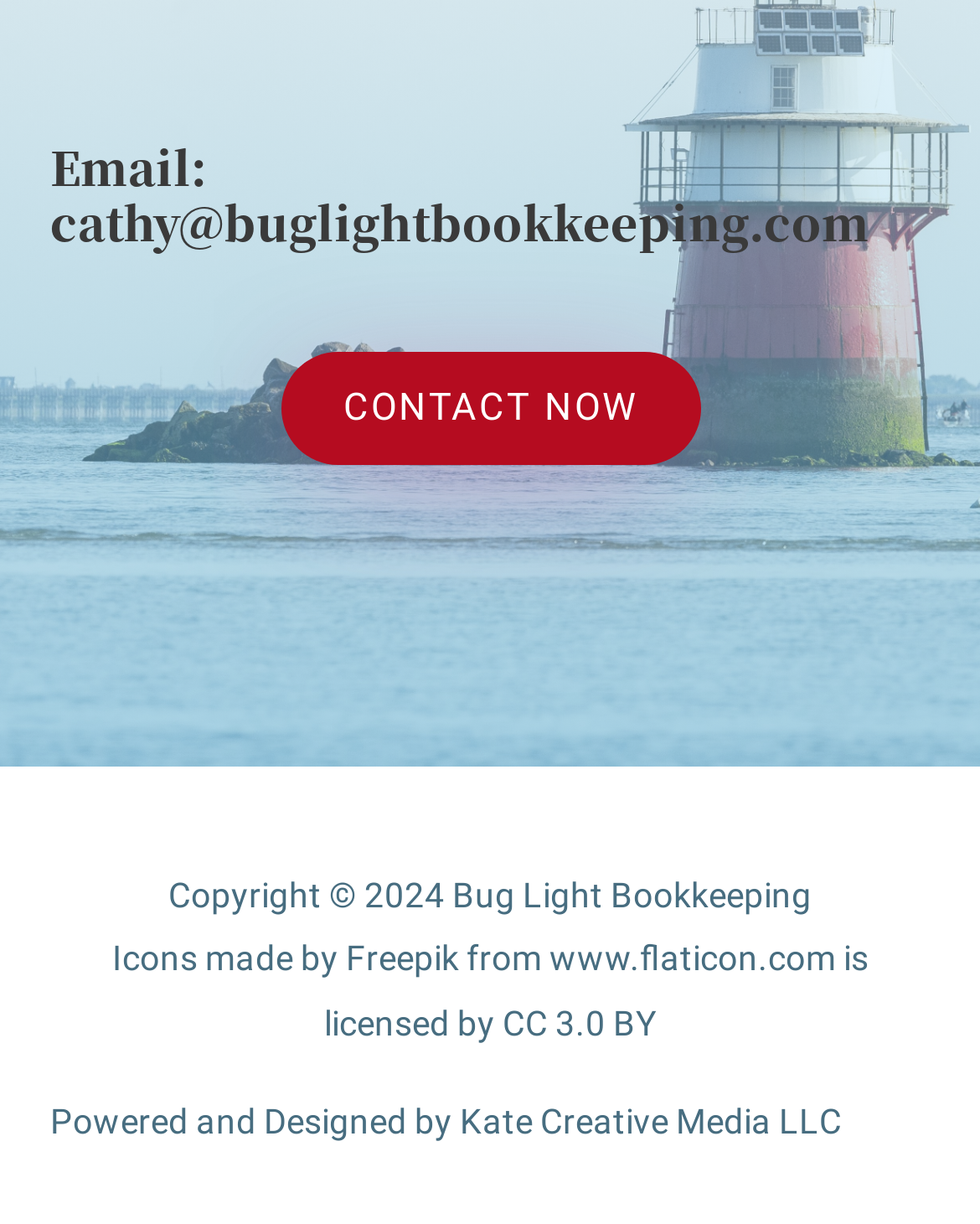Use a single word or phrase to answer the question: 
What is the email address provided?

cathy@buglightbookkeeping.com